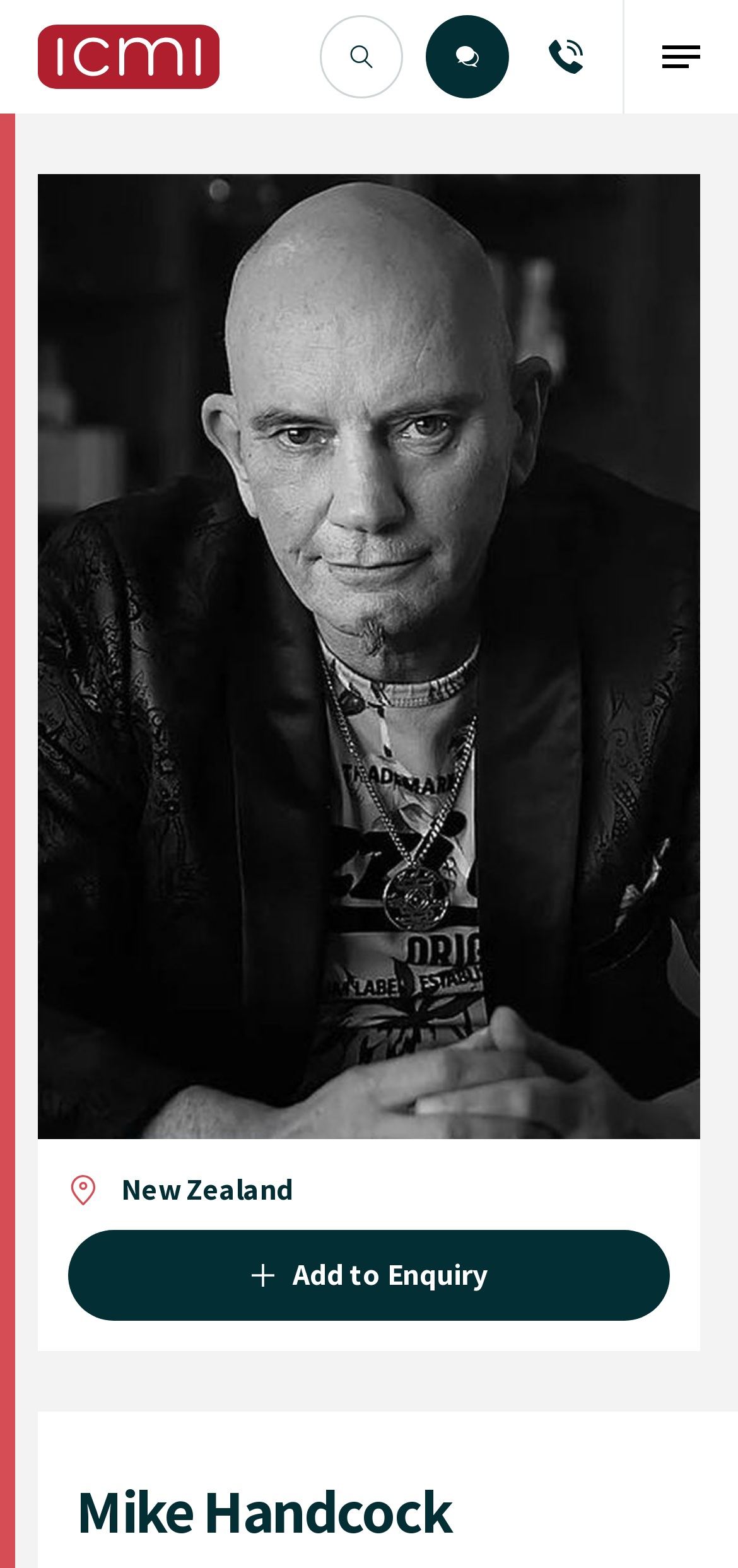What is the name of the person on the webpage?
Using the details shown in the screenshot, provide a comprehensive answer to the question.

The name 'Mike Handcock' is mentioned in multiple places on the webpage, including the link at the top, the image caption, and the heading at the bottom.